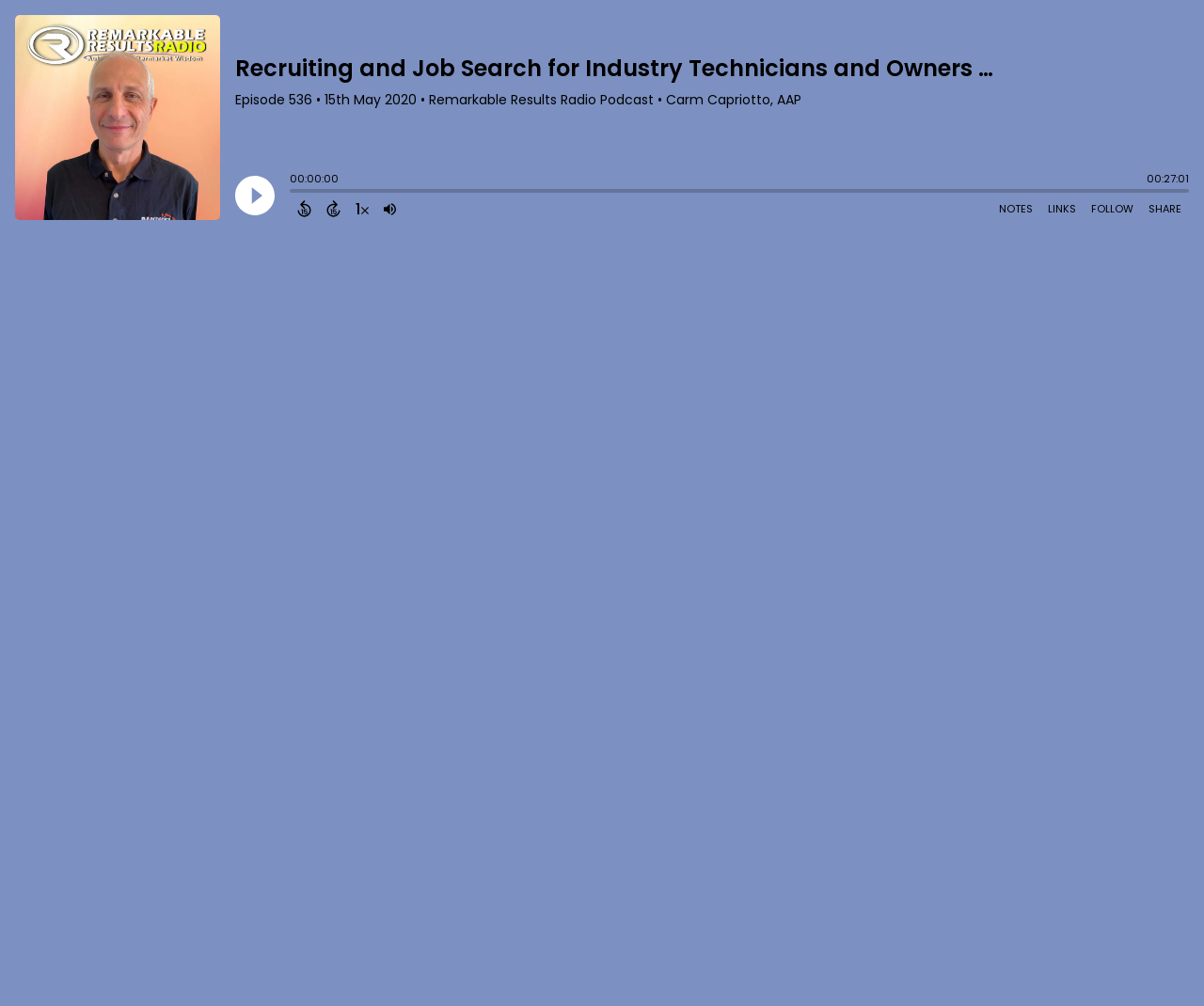Describe all the significant parts and information present on the webpage.

This webpage is about the Remarkable Results Radio Podcast, specifically episode 536. At the top left, there is a podcast artwork image. Below the image, there is a section displaying the episode information, including the episode number "536", the release date "15th May 2020", and the podcast title "Remarkable Results Radio Podcast" along with the host's name "Carm Capriotto, AAP".

To the right of the episode information, there is a "Play" button with a small image inside. Below the "Play" button, there is a current timestamp display showing "00:00:00" and an episode length display showing "00:27:01". 

In the middle of the page, there is a horizontal slider for seeking through the episode. Below the slider, there are several buttons for controlling the audio playback, including "Back 15 Seconds", "Forward 15 Seconds", "Change audio speed to 1.5 times", and "Adjust volume". Each button has a small image inside.

At the bottom right, there are four buttons: "Open Shownotes", "Open Links", "Follow Podcast", and "Share Episode". Each button has a short text label, such as "NOTES", "LINKS", "FOLLOW", and "SHARE", respectively.